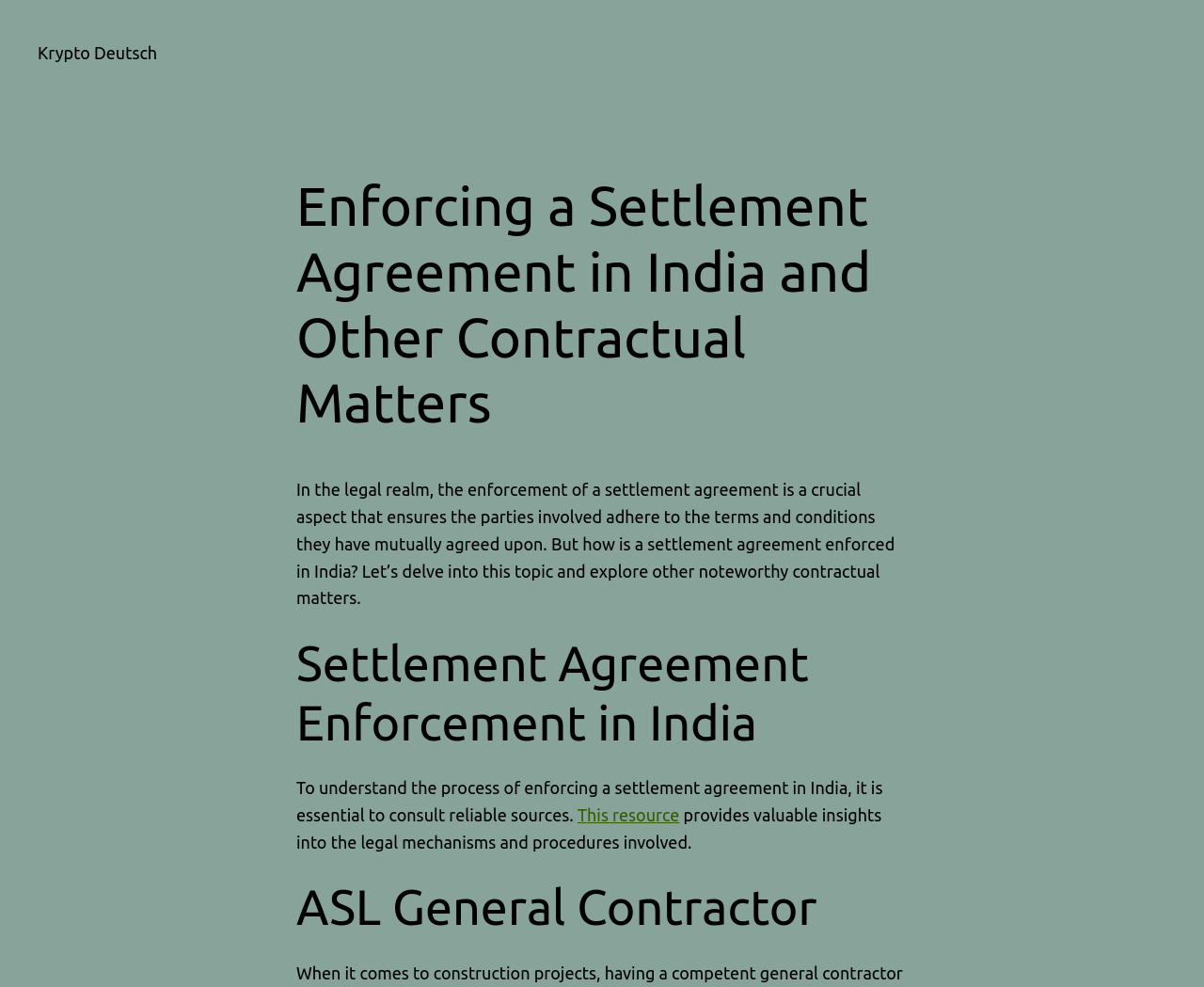Refer to the image and provide an in-depth answer to the question: 
What is the relationship between the parties in a settlement agreement?

The relationship between the parties in a settlement agreement is that they have mutually agreed upon the terms and conditions, as mentioned in the text 'the enforcement of a settlement agreement is a crucial aspect that ensures the parties involved adhere to the terms and conditions they have mutually agreed upon'.